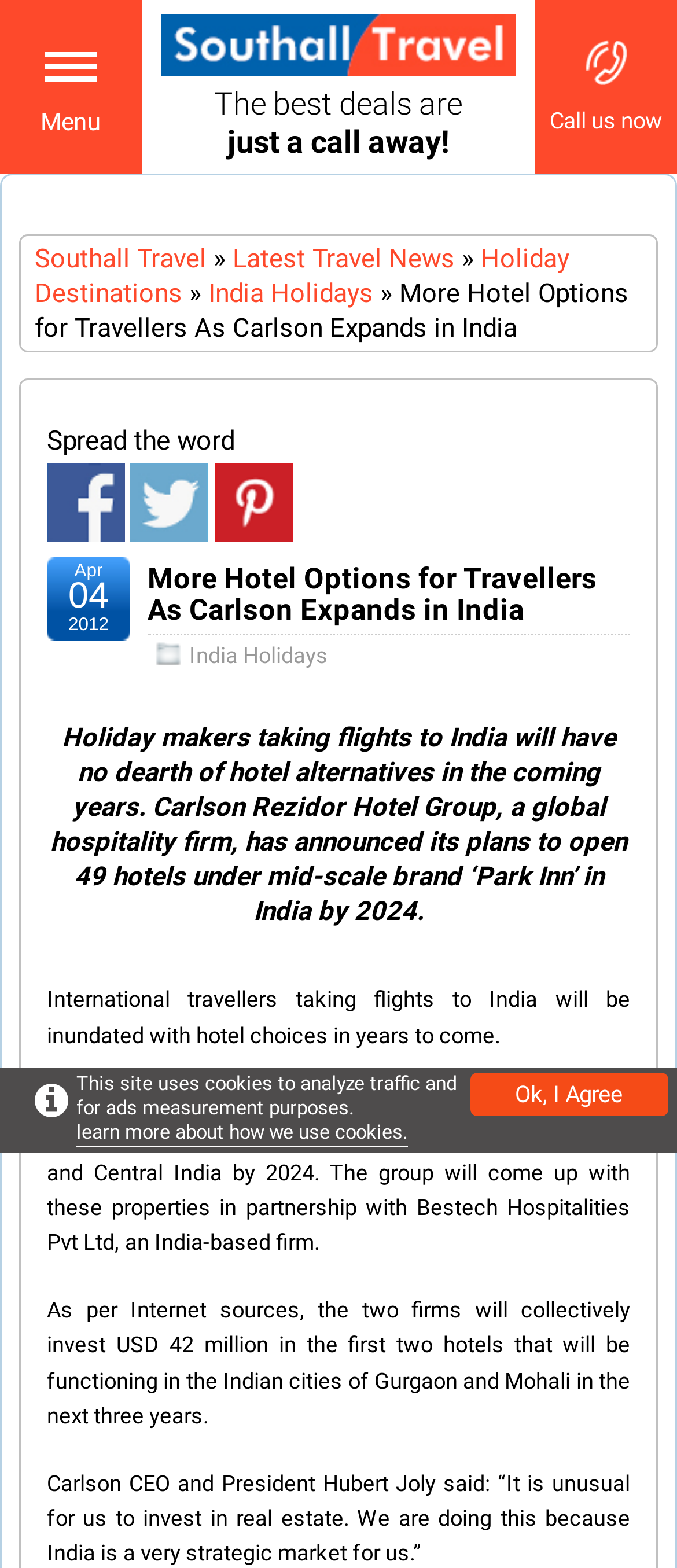Locate the bounding box coordinates of the clickable region to complete the following instruction: "Click on 'Carlson Rezidor Hotel Group'."

[0.069, 0.695, 0.481, 0.711]